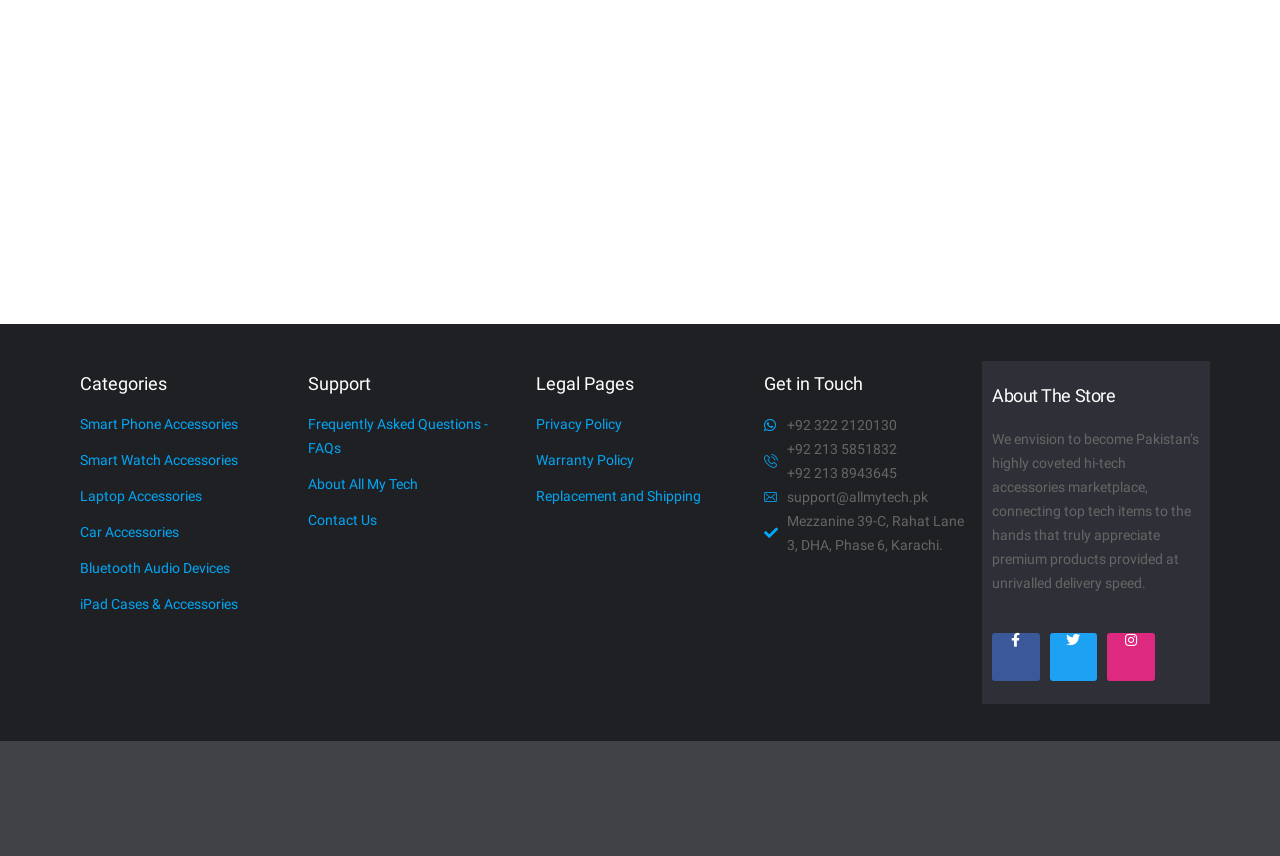Please determine the bounding box coordinates of the clickable area required to carry out the following instruction: "View Frequently Asked Questions". The coordinates must be four float numbers between 0 and 1, represented as [left, top, right, bottom].

[0.241, 0.482, 0.403, 0.538]